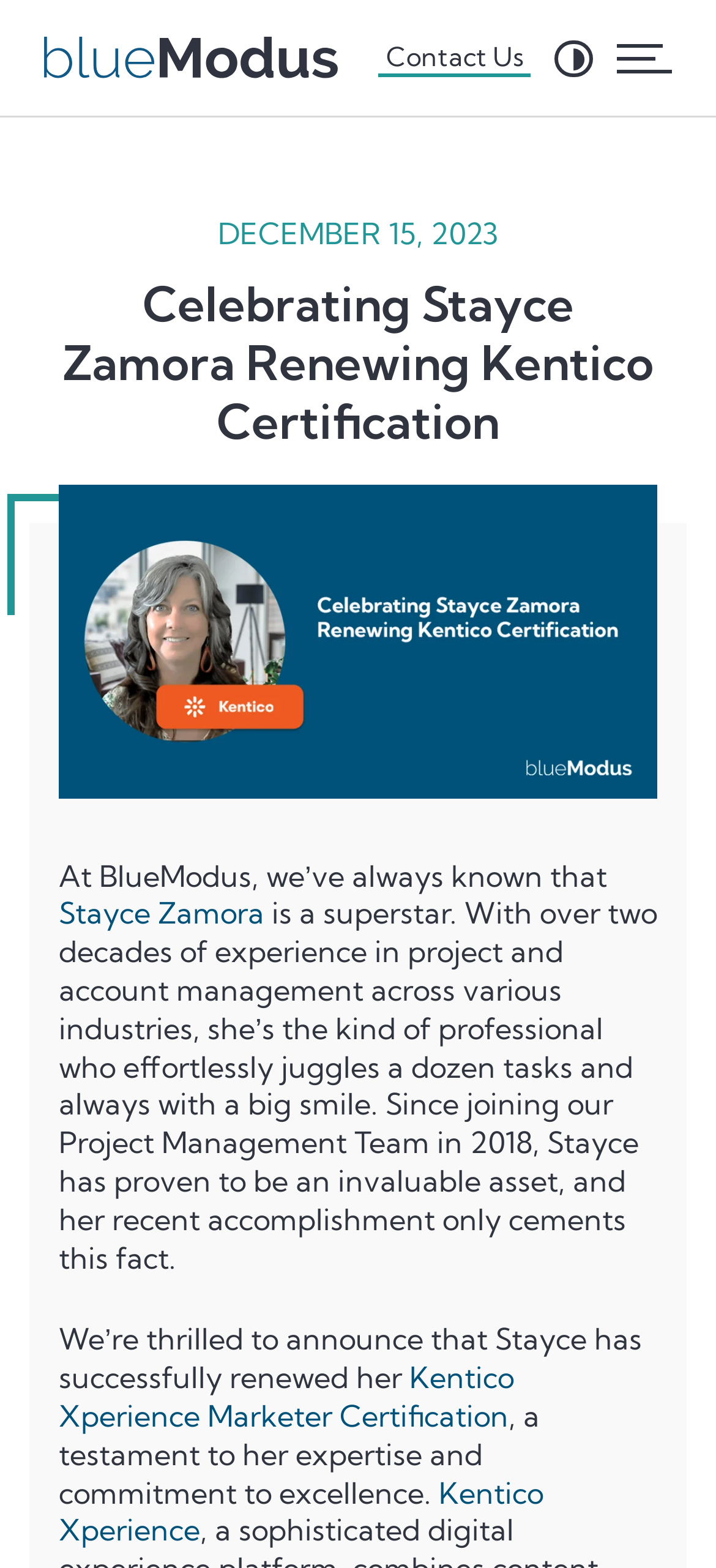Extract the main heading text from the webpage.

Celebrating Stayce Zamora Renewing Kentico Certification